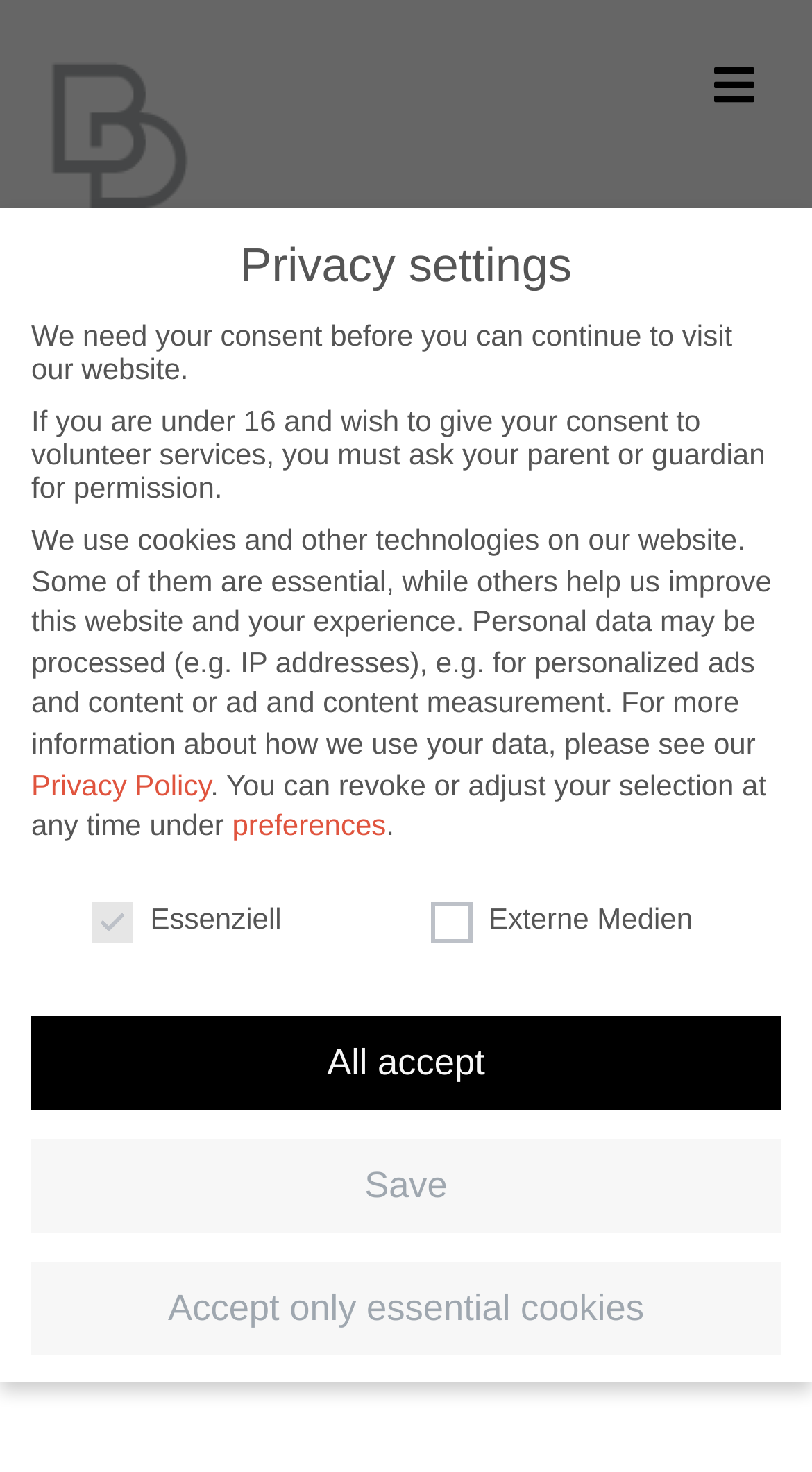What is the name of the hotel?
Please provide a single word or phrase as your answer based on the screenshot.

Best Deal Hotel